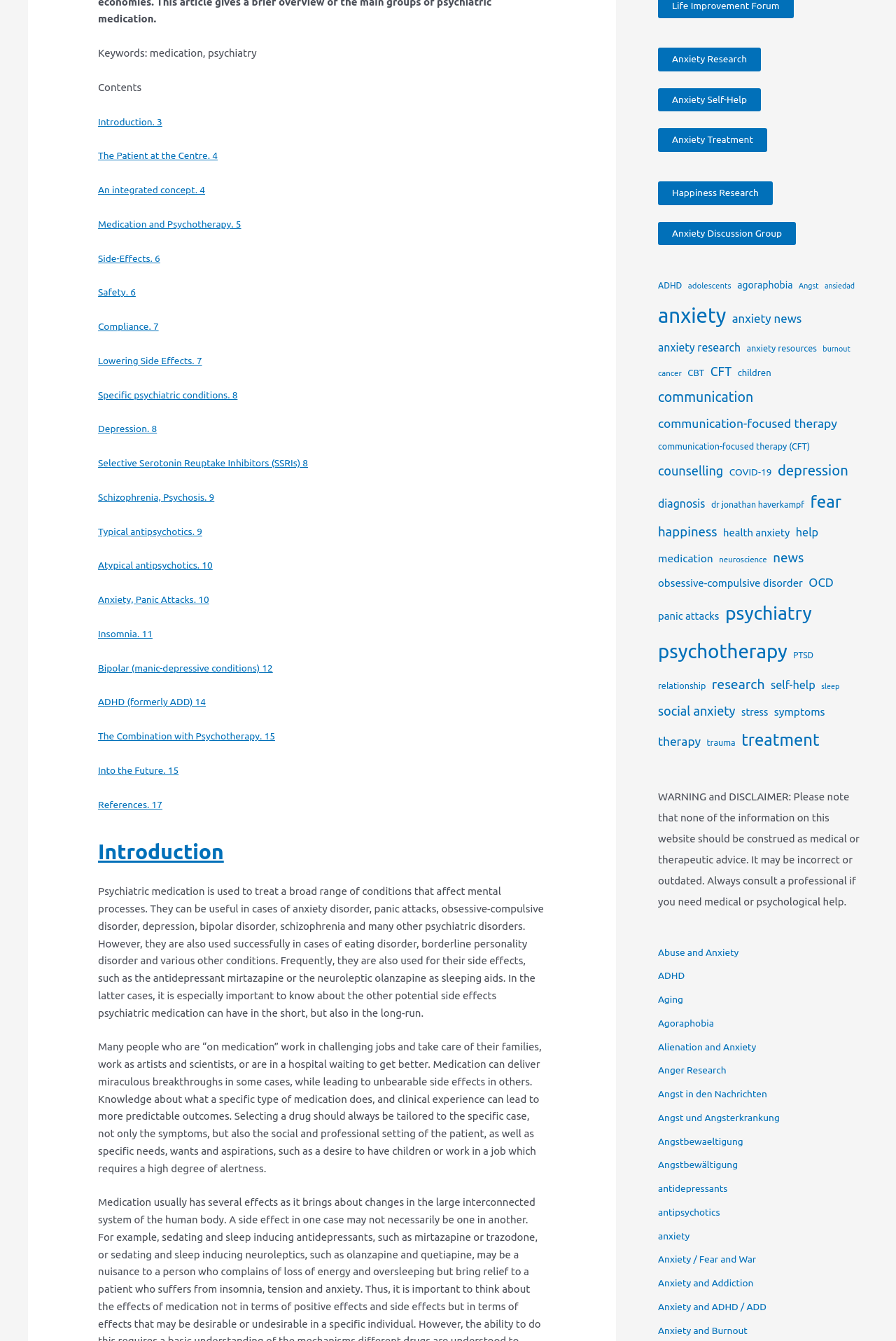Identify the bounding box coordinates of the HTML element based on this description: "Do's and Don'ts".

None